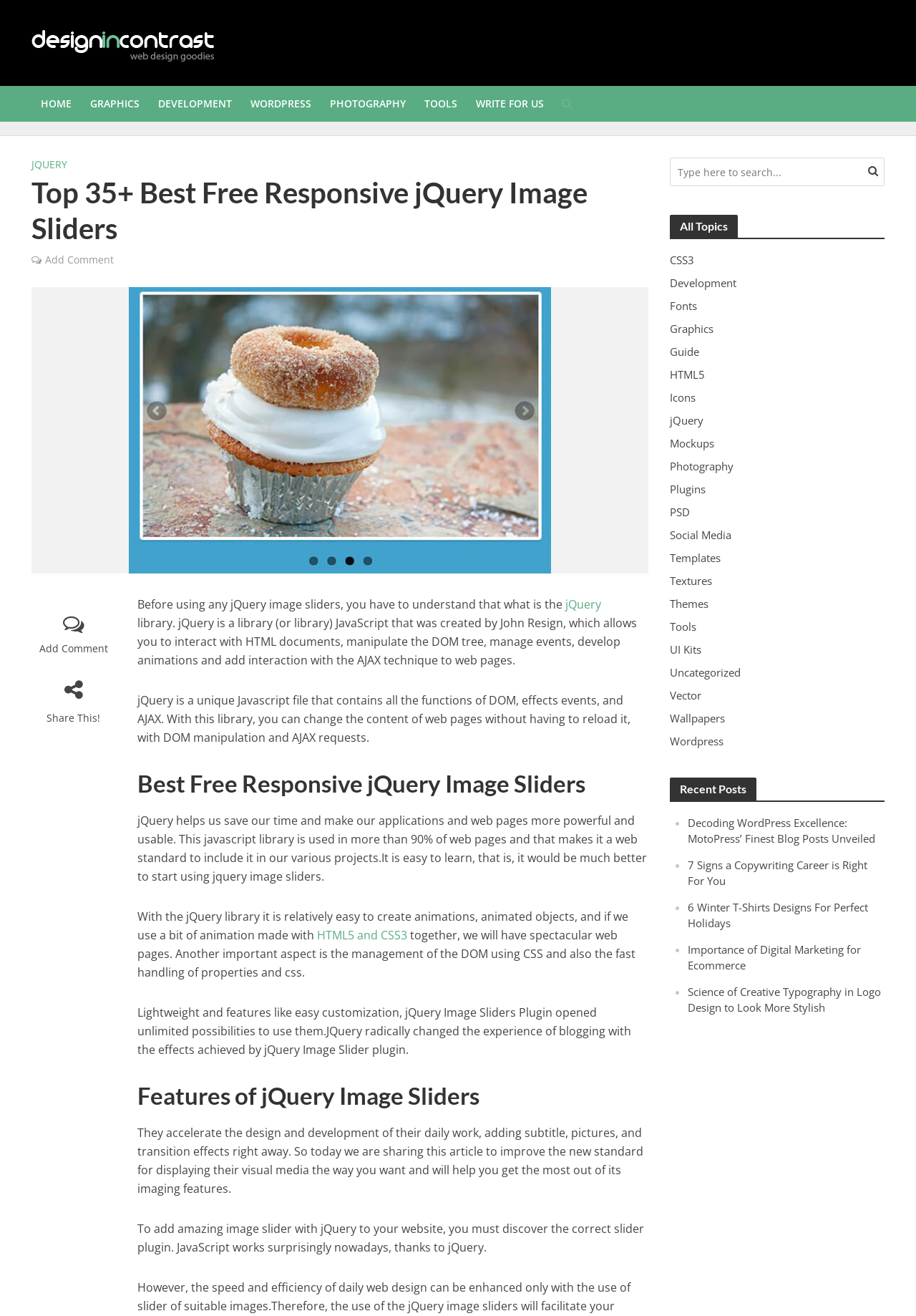What is the purpose of jQuery?
Please answer the question with as much detail and depth as you can.

According to the webpage's content, jQuery is a library that allows users to interact with HTML documents, manipulate the DOM tree, manage events, develop animations, and add interaction with the AJAX technique to web pages.